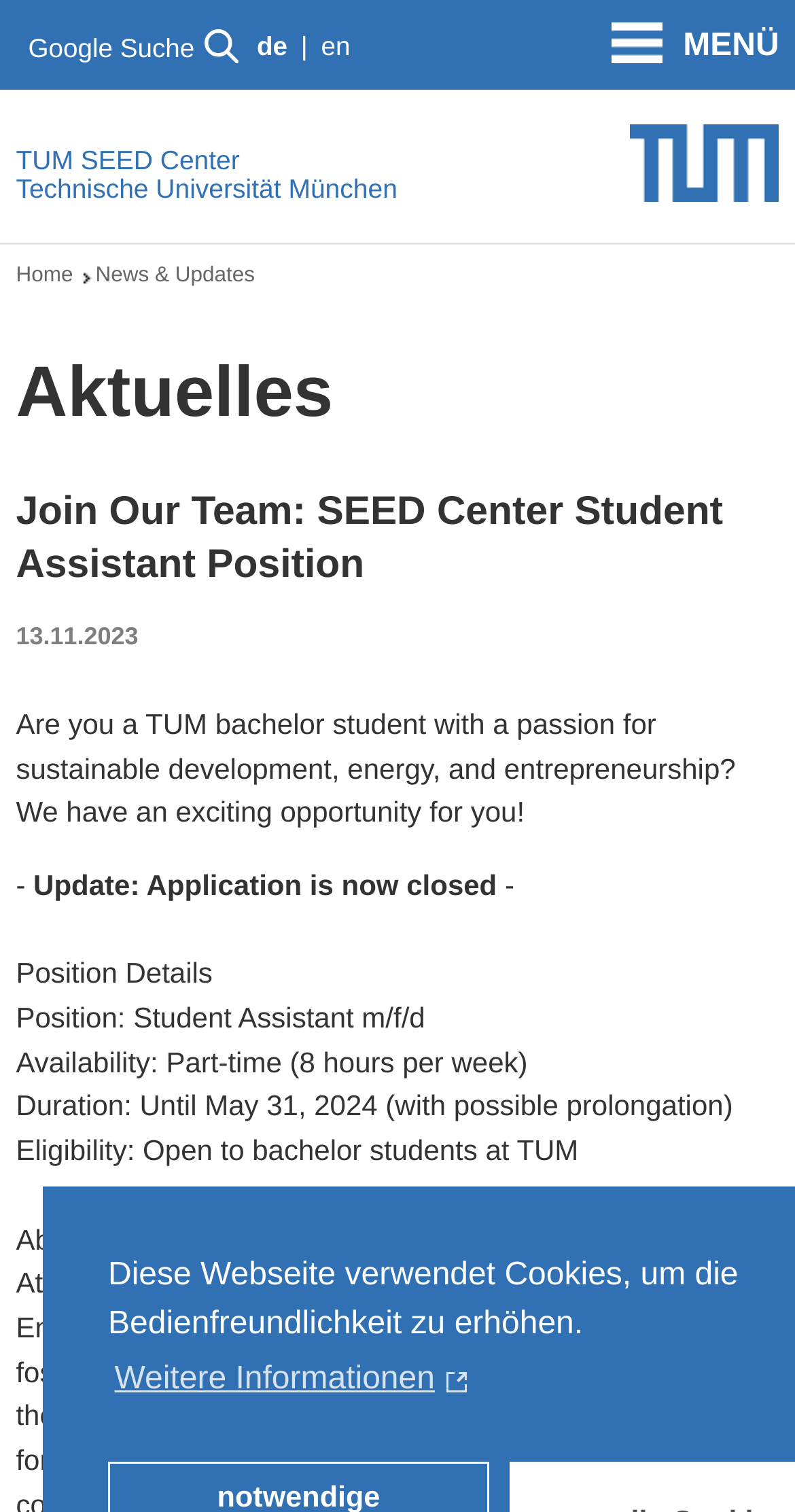Extract the bounding box coordinates for the UI element described by the text: "title="Startseite www.tum.de"". The coordinates should be in the form of [left, top, right, bottom] with values between 0 and 1.

[0.793, 0.107, 0.98, 0.129]